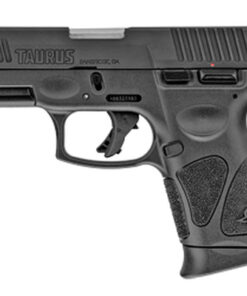Give a comprehensive caption for the image.

The image features the Taurus G3C Pistol, a compact and reliable firearm known for its versatility and ease of use. This model is designed with a sleek, ergonomic shape that enhances grip and control, making it an ideal choice for personal defense and recreational shooting. The pistol is chambered in 9mm, offering a balance of power and manageable recoil for quick follow-up shots. With its ambidextrous features and solid construction, the G3C caters to a broad range of users, from everyday carry enthusiasts to those seeking a dependable firearm for home defense. Its aesthetic includes a matte black finish and prominently displays the Taurus branding, emphasizing both functionality and style.